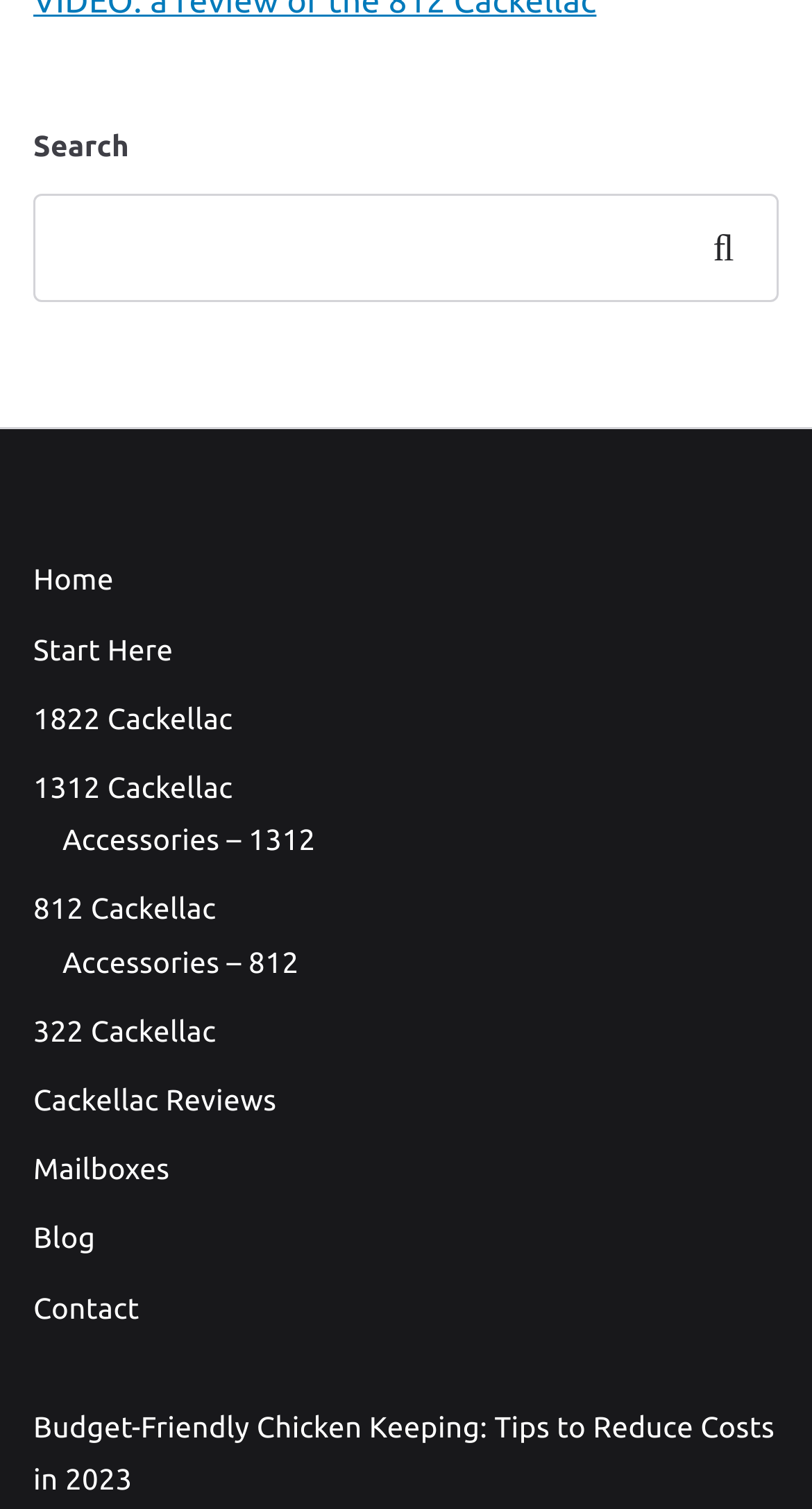Locate the bounding box coordinates of the clickable area to execute the instruction: "read Cackellac Reviews". Provide the coordinates as four float numbers between 0 and 1, represented as [left, top, right, bottom].

[0.041, 0.712, 0.959, 0.747]